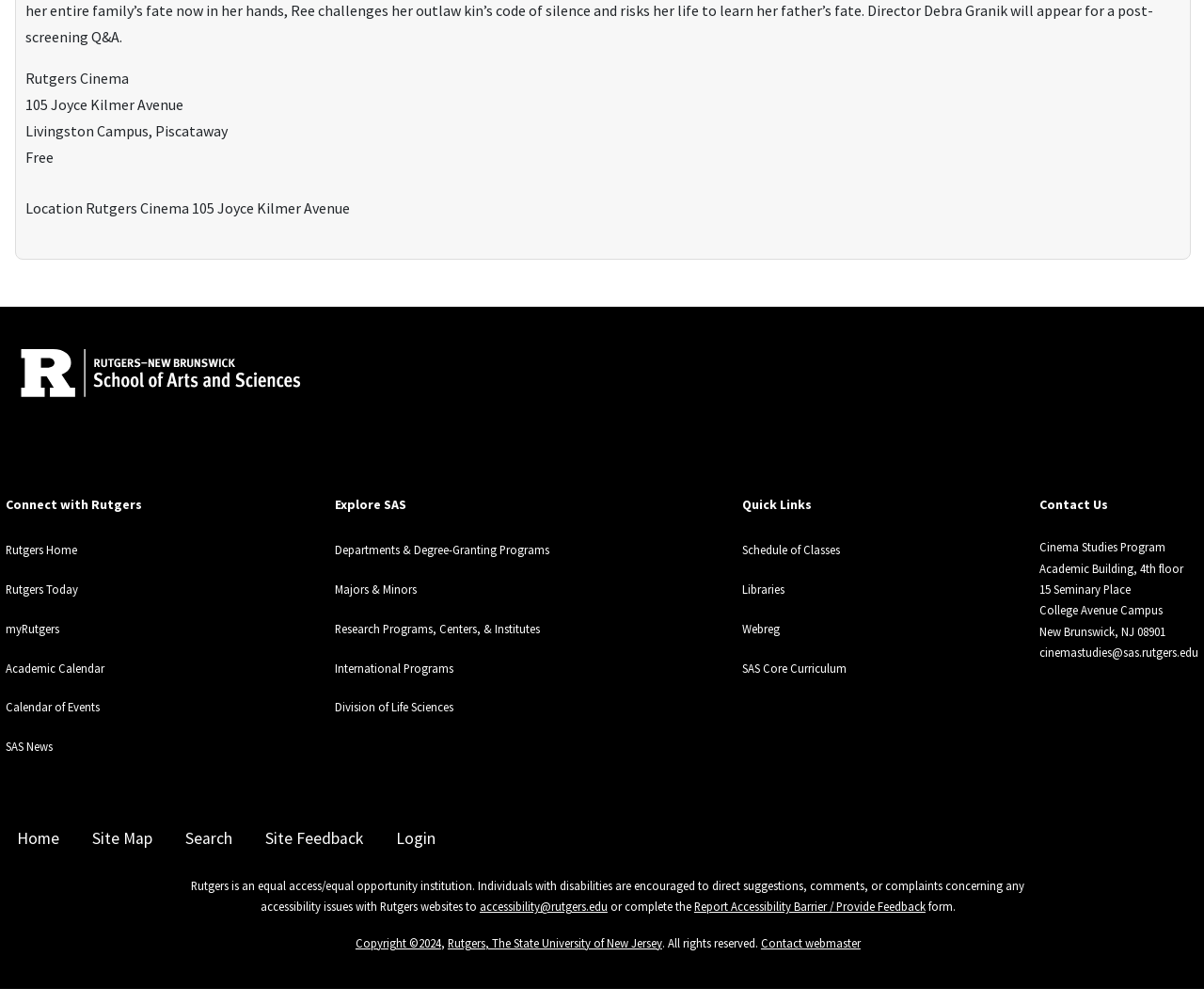Provide the bounding box coordinates of the HTML element described by the text: "Schedule of Classes".

[0.616, 0.54, 0.698, 0.555]